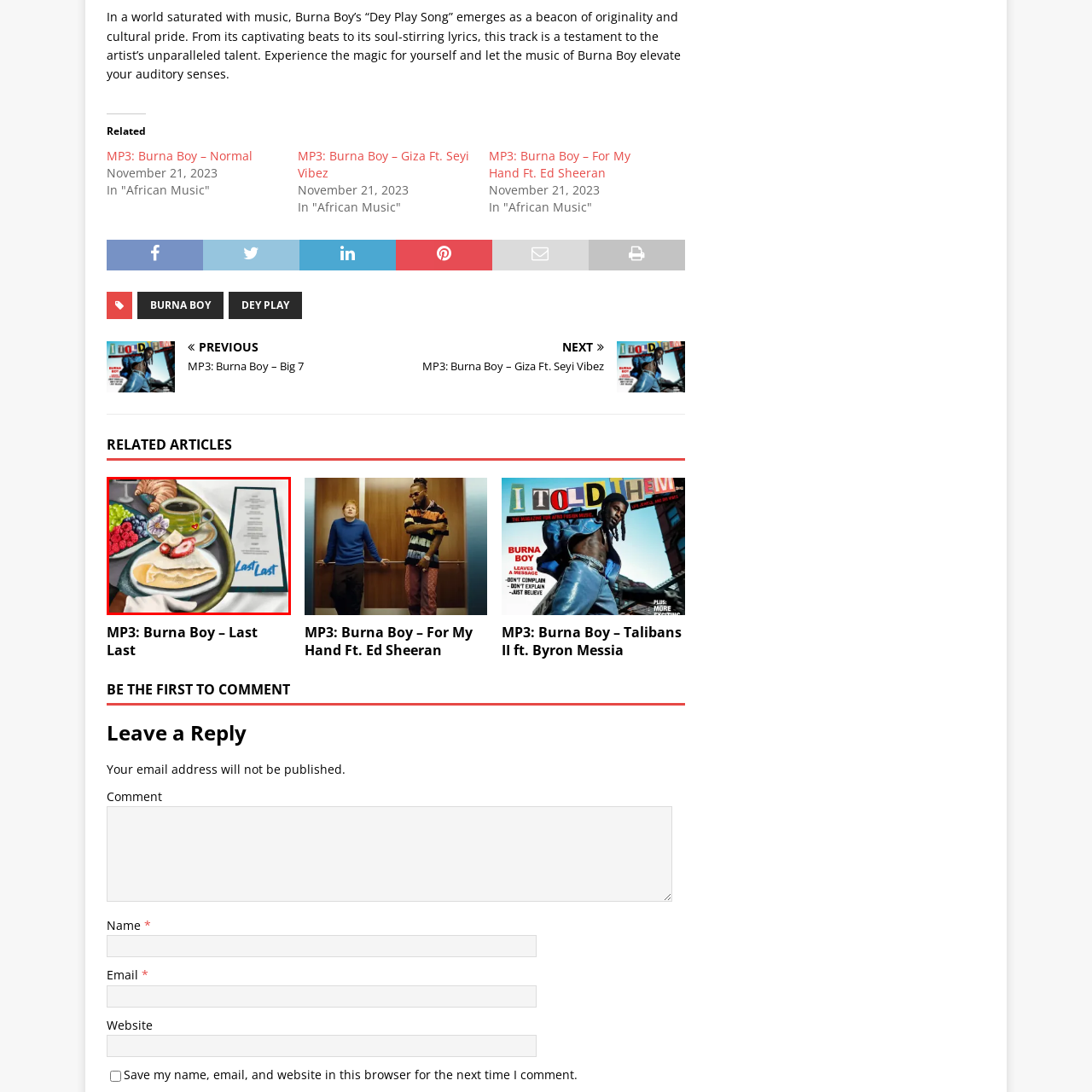Look at the image enclosed by the red boundary and give a detailed answer to the following question, grounding your response in the image's content: 
What is the design on the cup of coffee?

Upon closer inspection of the image, I notice that the steaming cup of coffee has a heart-shaped design on it, which adds a touch of warmth and comfort to the breakfast setting.